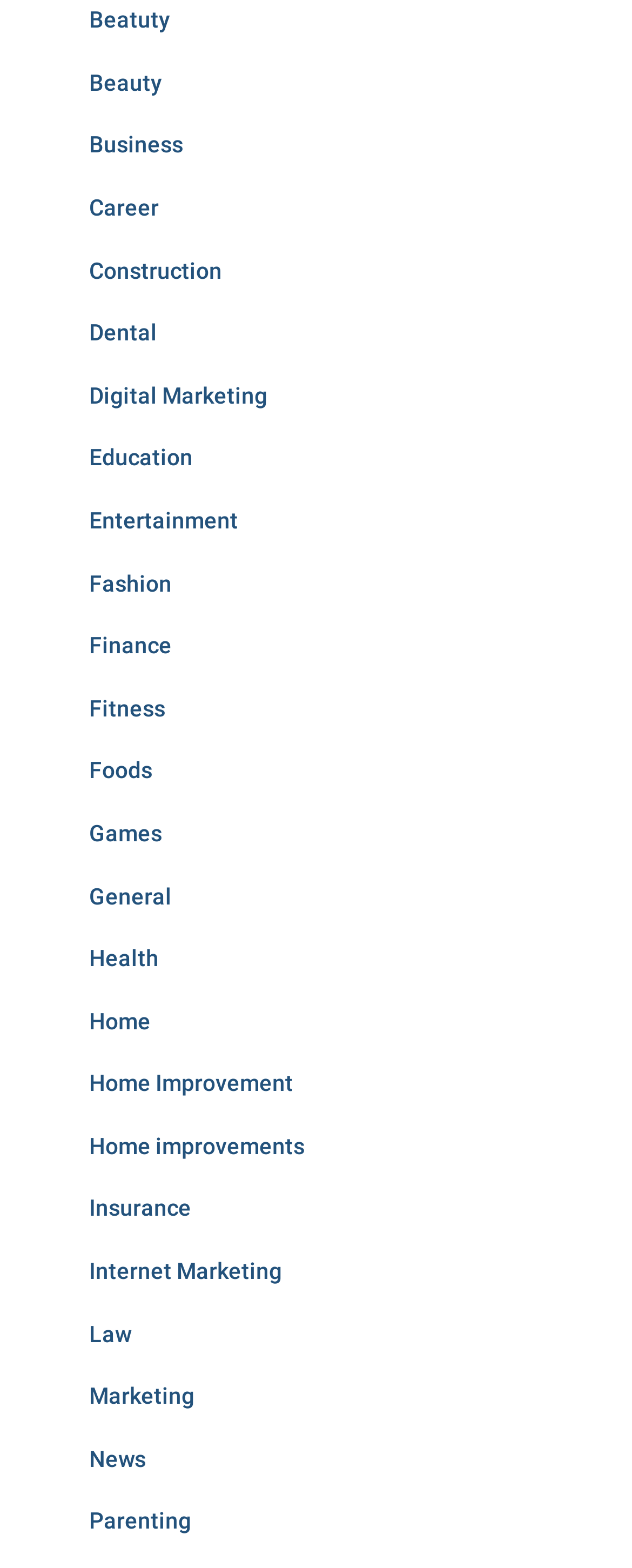Can you specify the bounding box coordinates for the region that should be clicked to fulfill this instruction: "Check the save comment option".

None